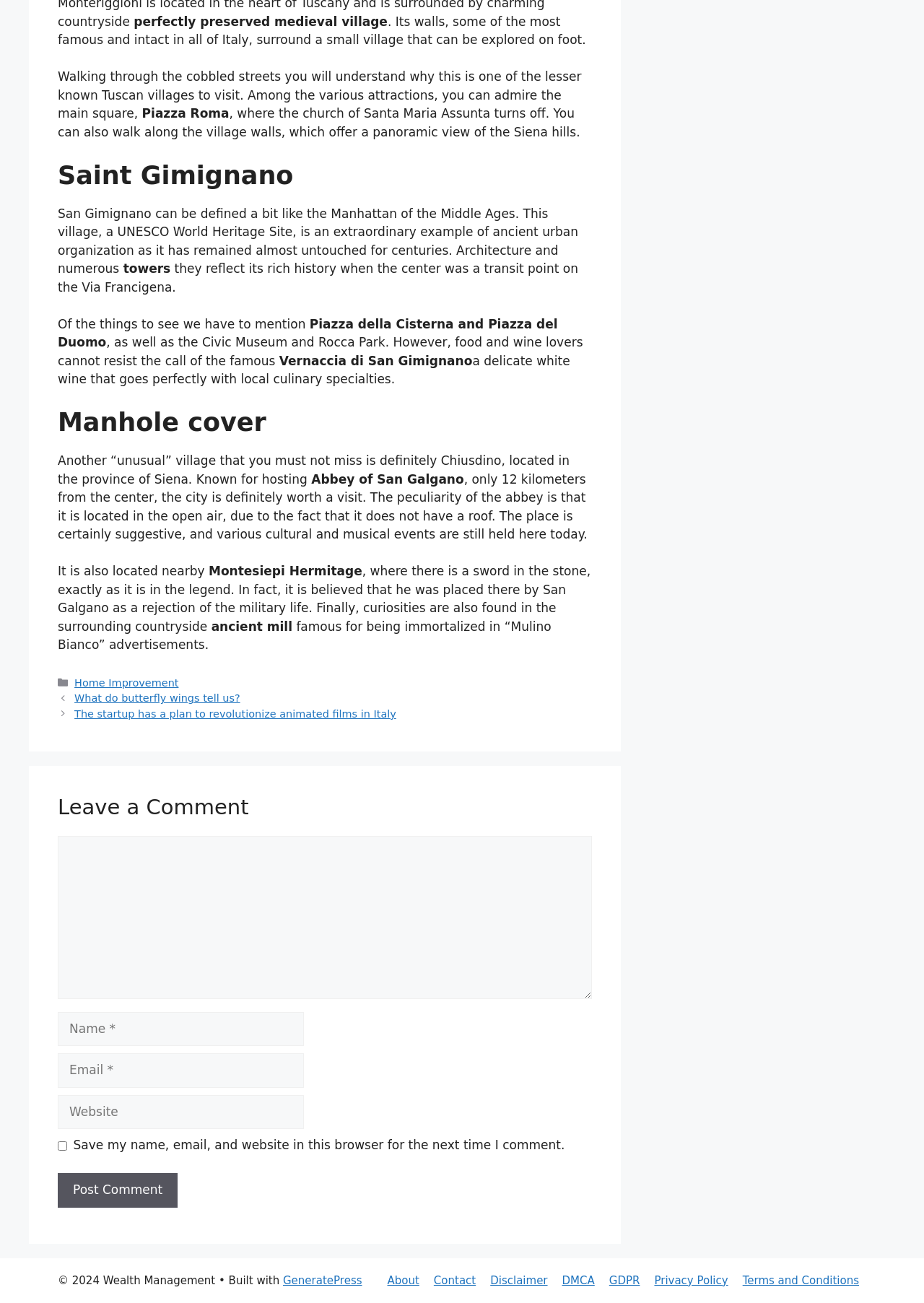Find the bounding box coordinates of the element to click in order to complete this instruction: "Search for products or services". The bounding box coordinates must be four float numbers between 0 and 1, denoted as [left, top, right, bottom].

None